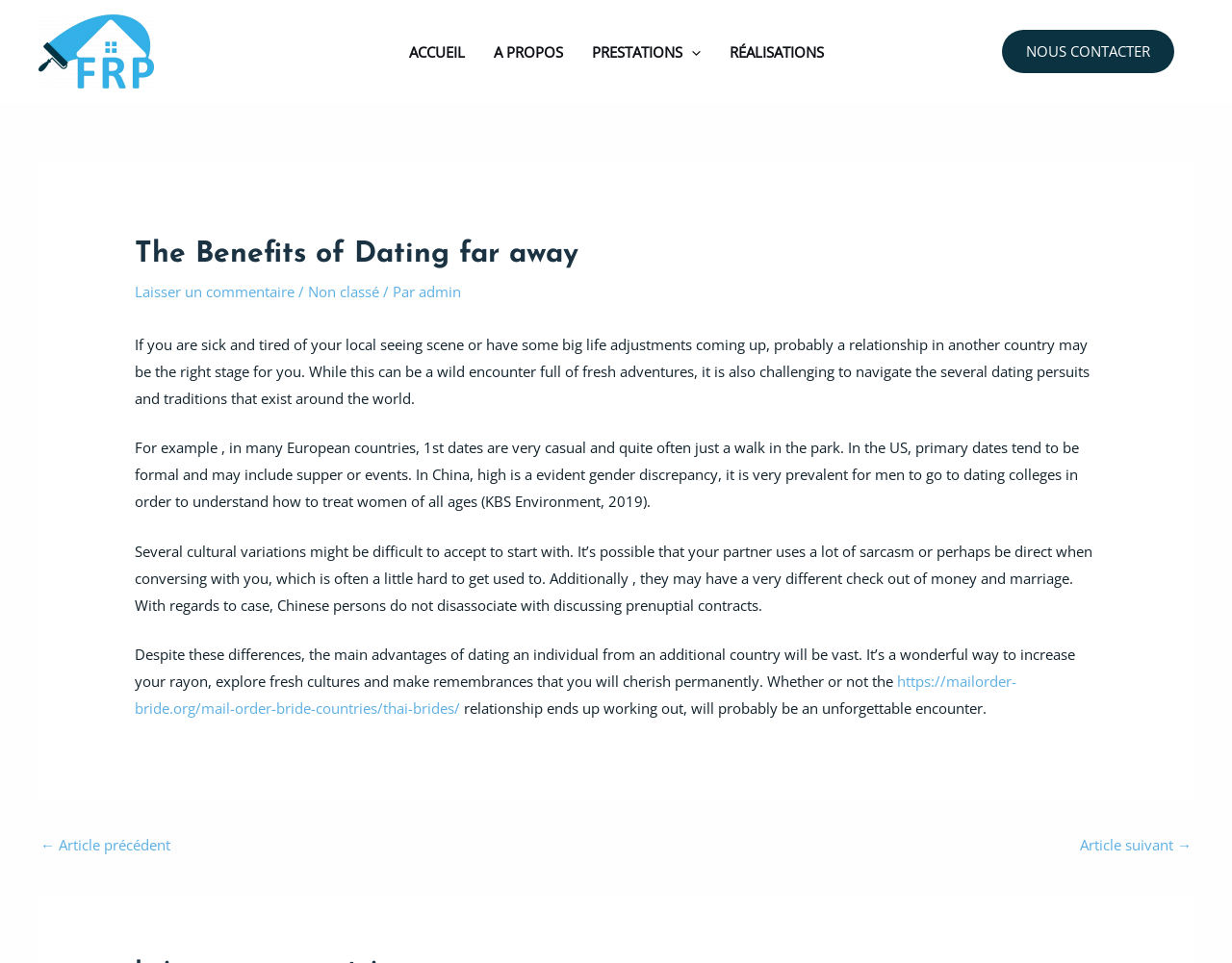Please identify the bounding box coordinates of the region to click in order to complete the given instruction: "Change the theme". The coordinates should be four float numbers between 0 and 1, i.e., [left, top, right, bottom].

None